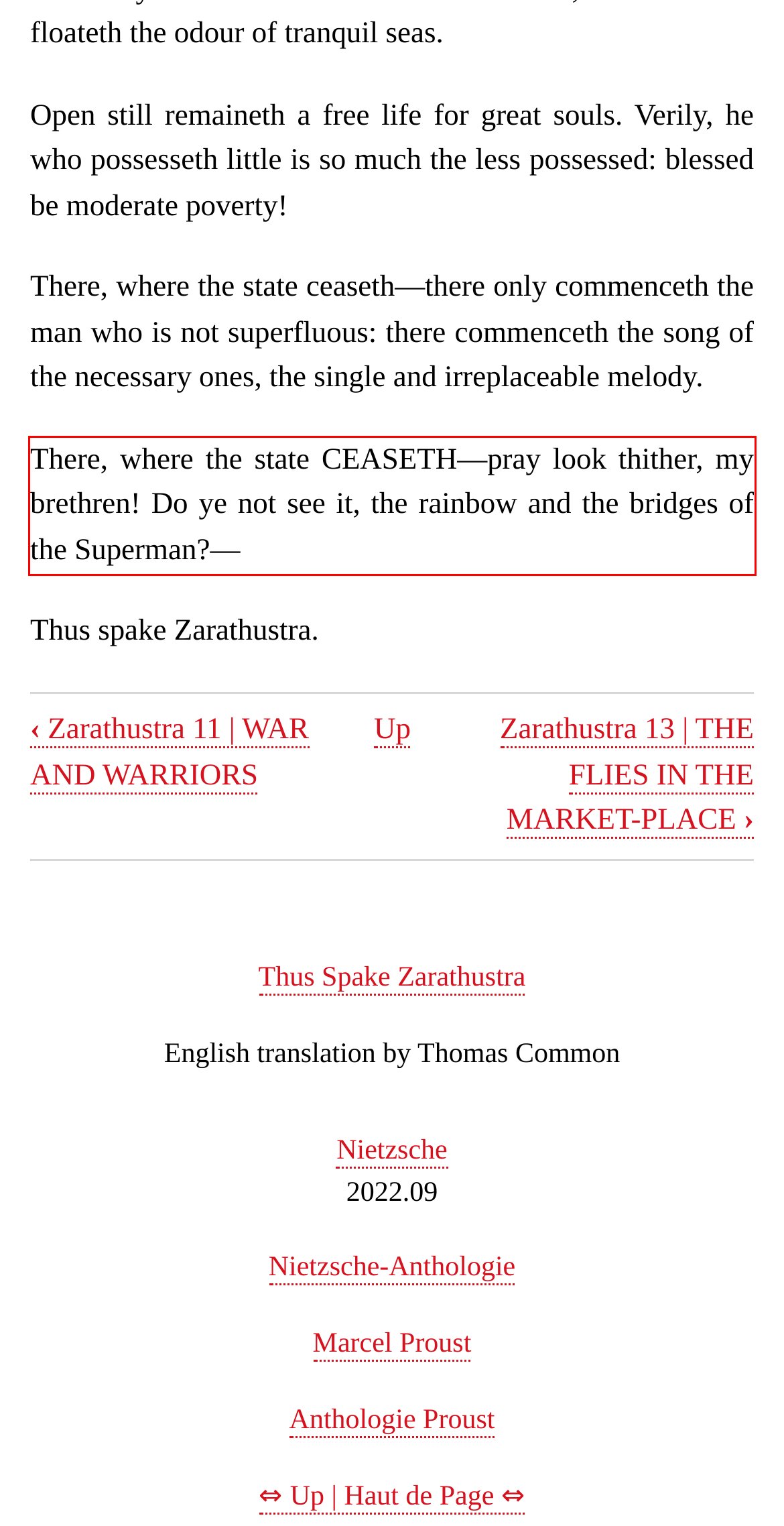Within the screenshot of the webpage, there is a red rectangle. Please recognize and generate the text content inside this red bounding box.

There, where the state CEASETH—pray look thither, my brethren! Do ye not see it, the rainbow and the bridges of the Superman?—